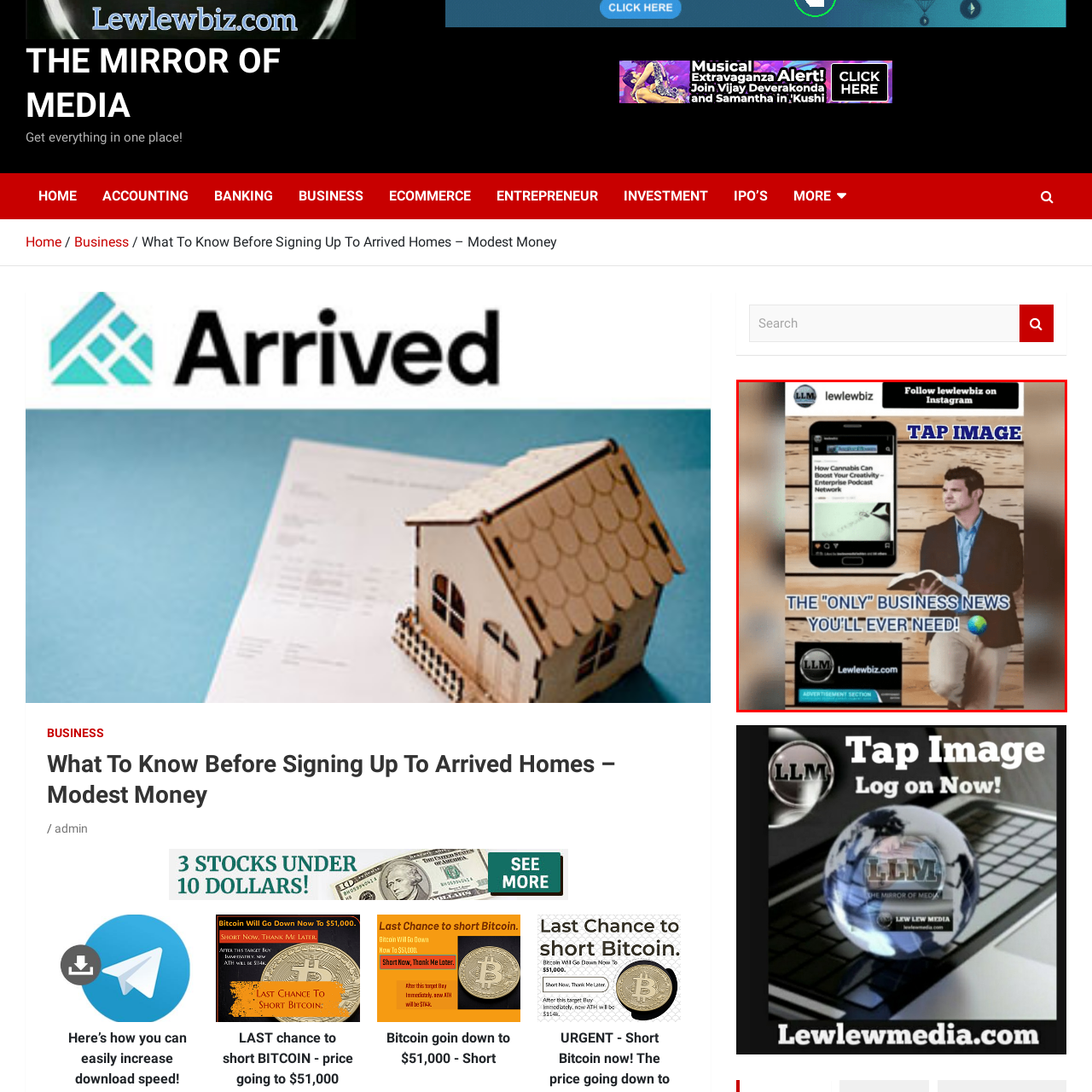Offer a detailed explanation of the scene within the red bounding box.

An advertisement section prominently features a charismatic figure holding a book while looking away thoughtfully. Behind him, a smartphone displays a digital article titled "How Cannabis Can Boost Your Creativity - Enterprise Podcast Network." The image is accompanied by a striking call-to-action that reads "TAP IMAGE," emphasizing engagement. A bold overlay proclaims, "THE 'ONLY' BUSINESS NEWS YOU'LL EVER NEED!" This advertisement is aimed at drawing in viewers interested in contemporary business insights, enhanced by the logo and social media handle for further connection. The design is modern and visually appealing, effectively communicating its message to potential readers.